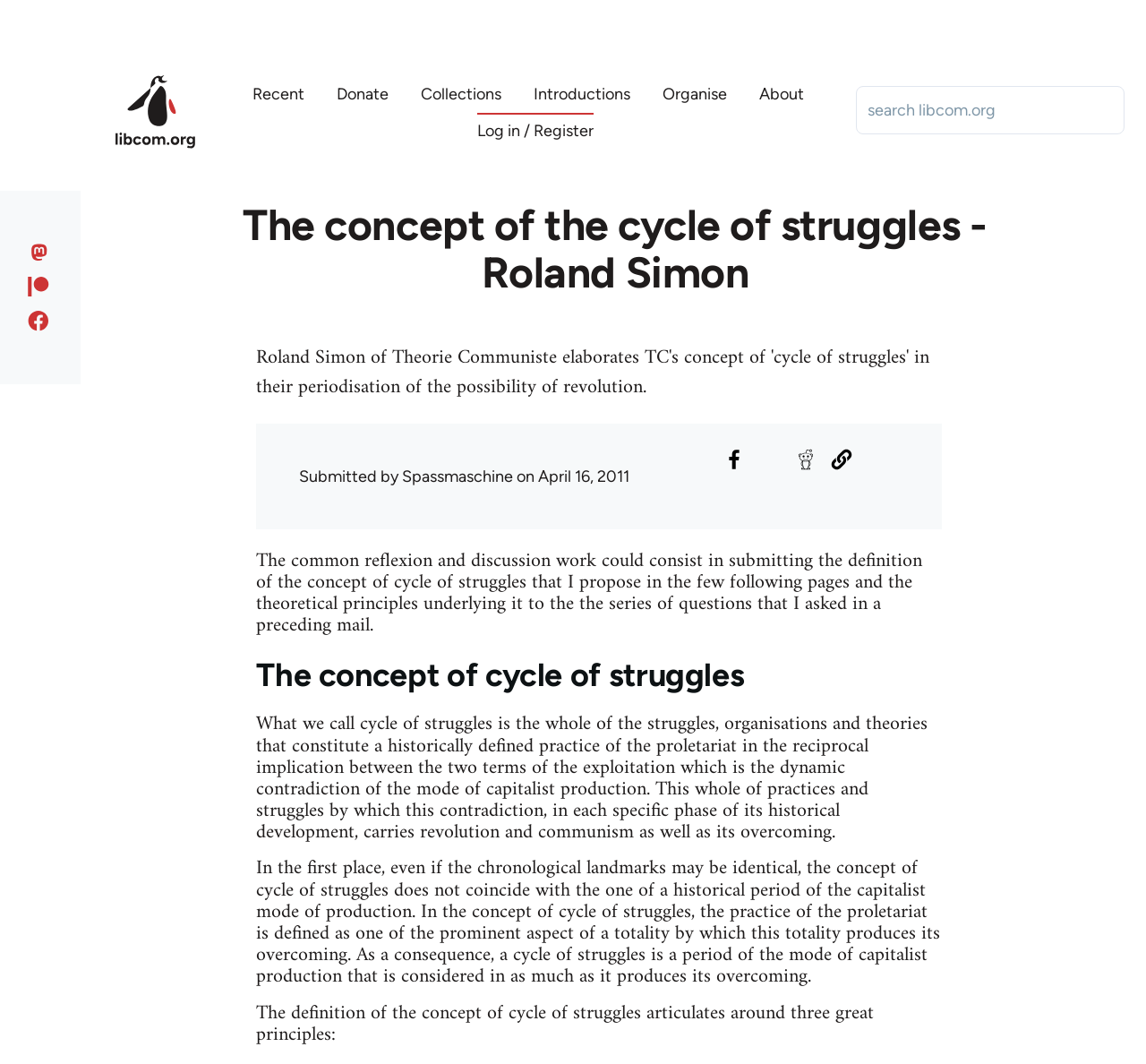What is the topic of the article?
Please respond to the question with as much detail as possible.

The topic of the article can be determined by reading the heading 'The concept of cycle of struggles' and the subsequent paragraphs, which discuss the concept of cycle of struggles and its underlying principles.